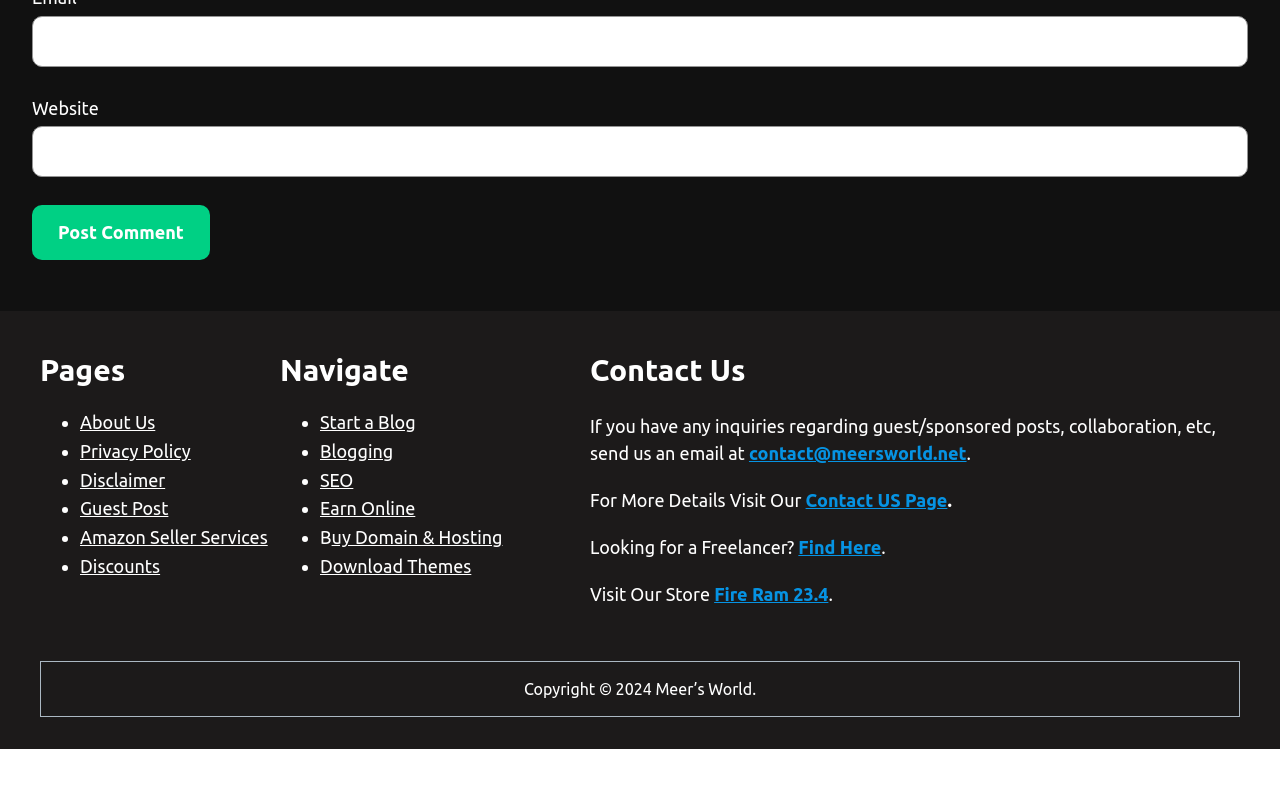Show the bounding box coordinates for the element that needs to be clicked to execute the following instruction: "Follow on Instagram". Provide the coordinates in the form of four float numbers between 0 and 1, i.e., [left, top, right, bottom].

[0.031, 0.084, 0.059, 0.13]